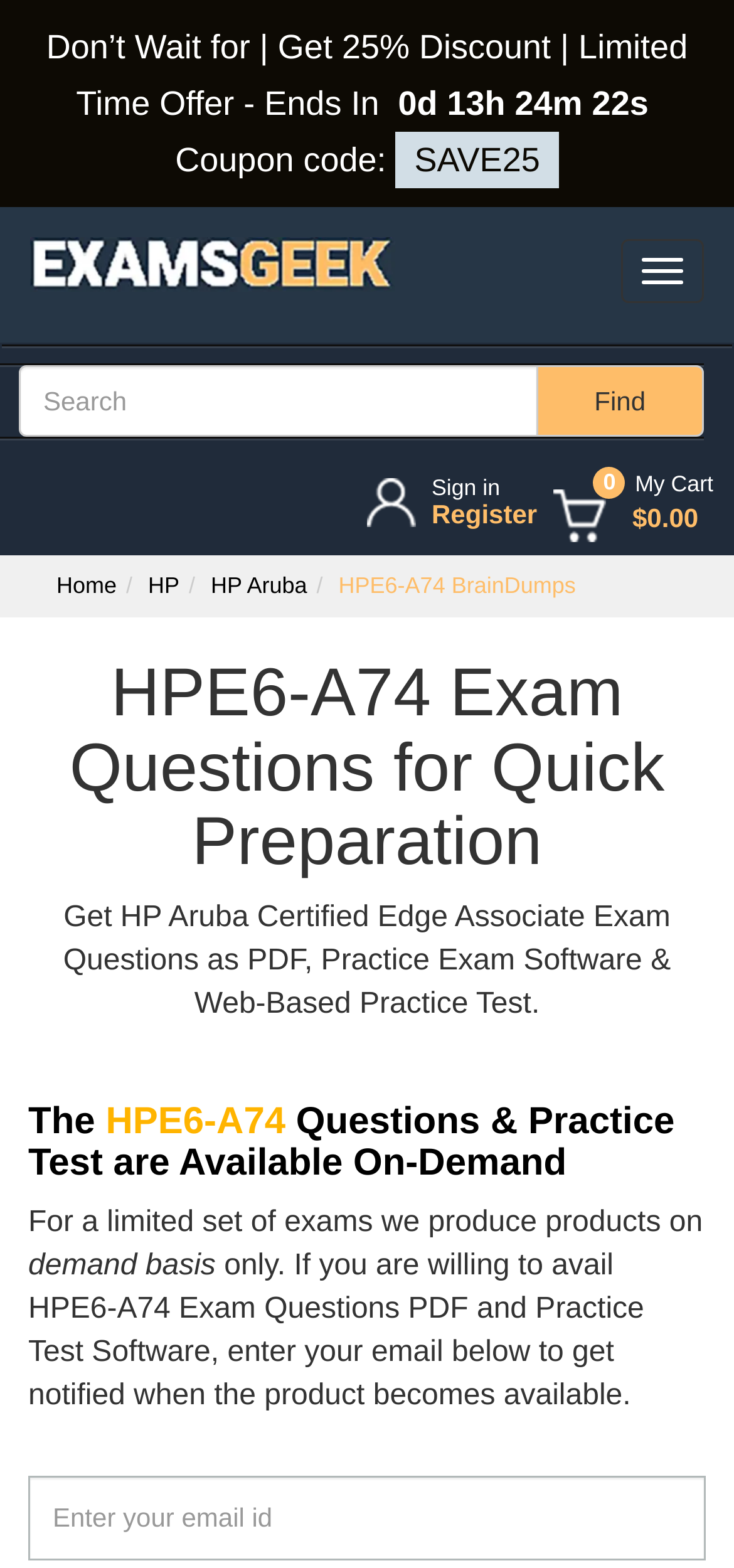What is the coupon code?
Please answer the question as detailed as possible based on the image.

The coupon code can be found in the limited time offer section, where it says 'Coupon code: SAVE25'.